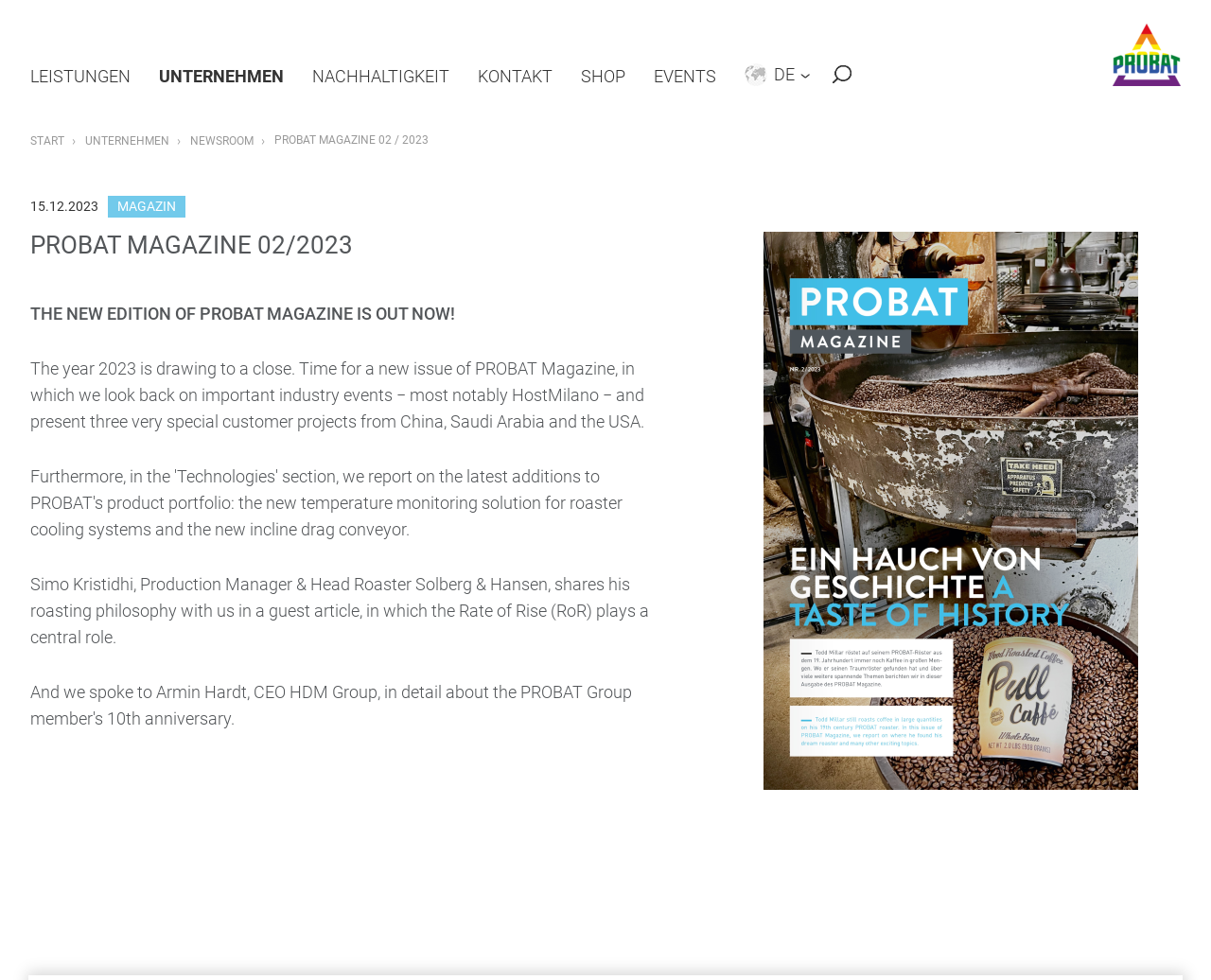Provide your answer to the question using just one word or phrase: What is the theme of the article?

Industry events and customer projects